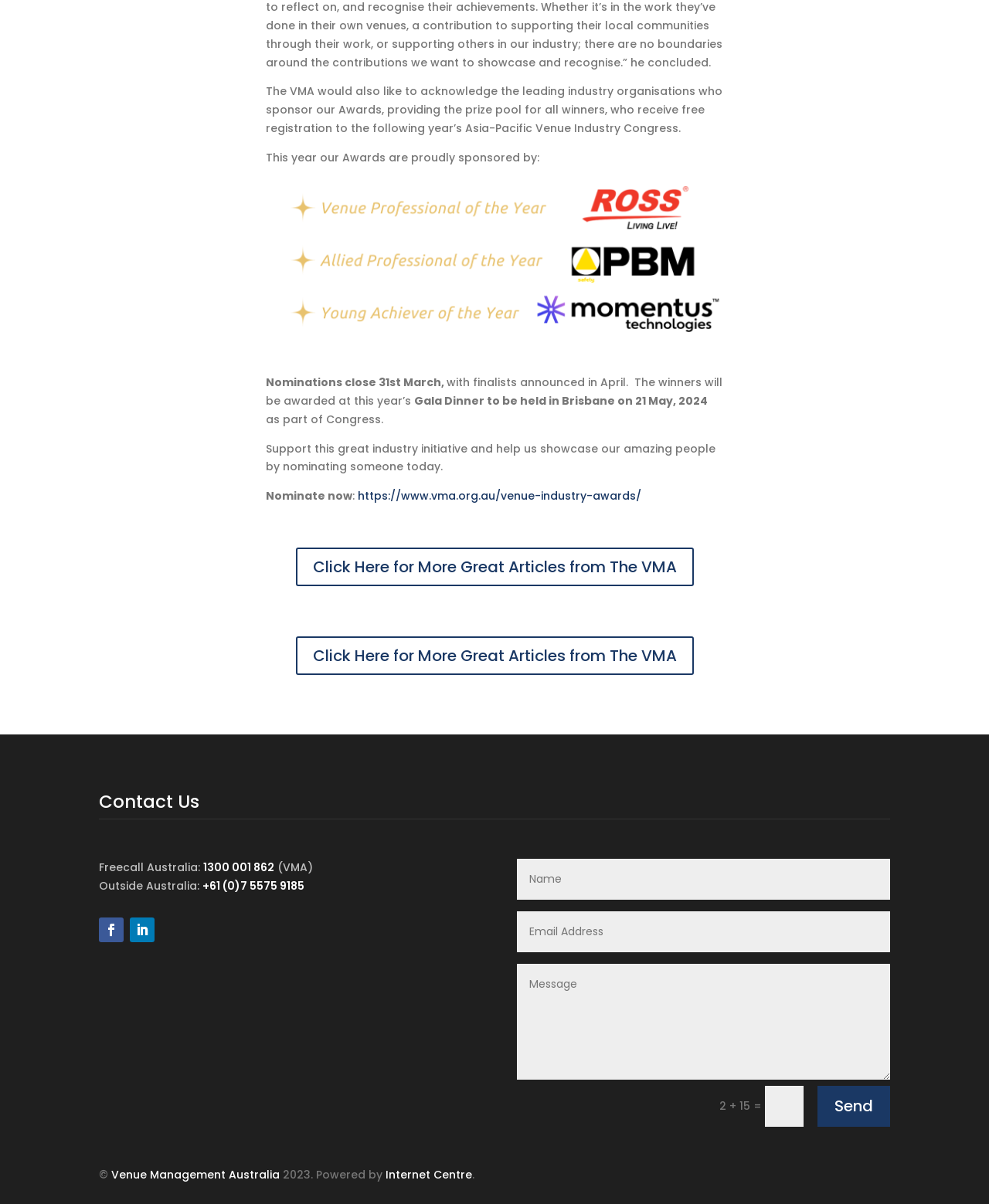Determine the bounding box coordinates of the element's region needed to click to follow the instruction: "Click here for more great articles". Provide these coordinates as four float numbers between 0 and 1, formatted as [left, top, right, bottom].

[0.299, 0.455, 0.701, 0.487]